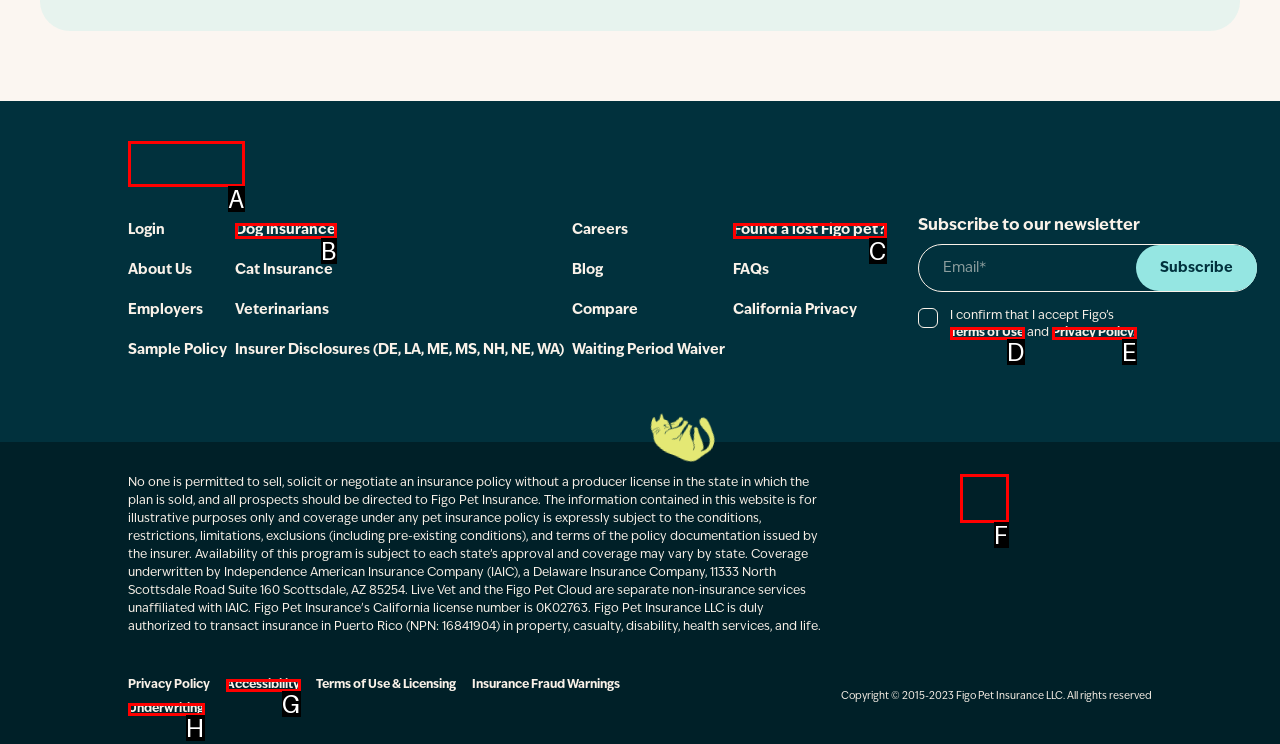Identify the correct UI element to click for the following task: Click on the Figo logo Choose the option's letter based on the given choices.

A